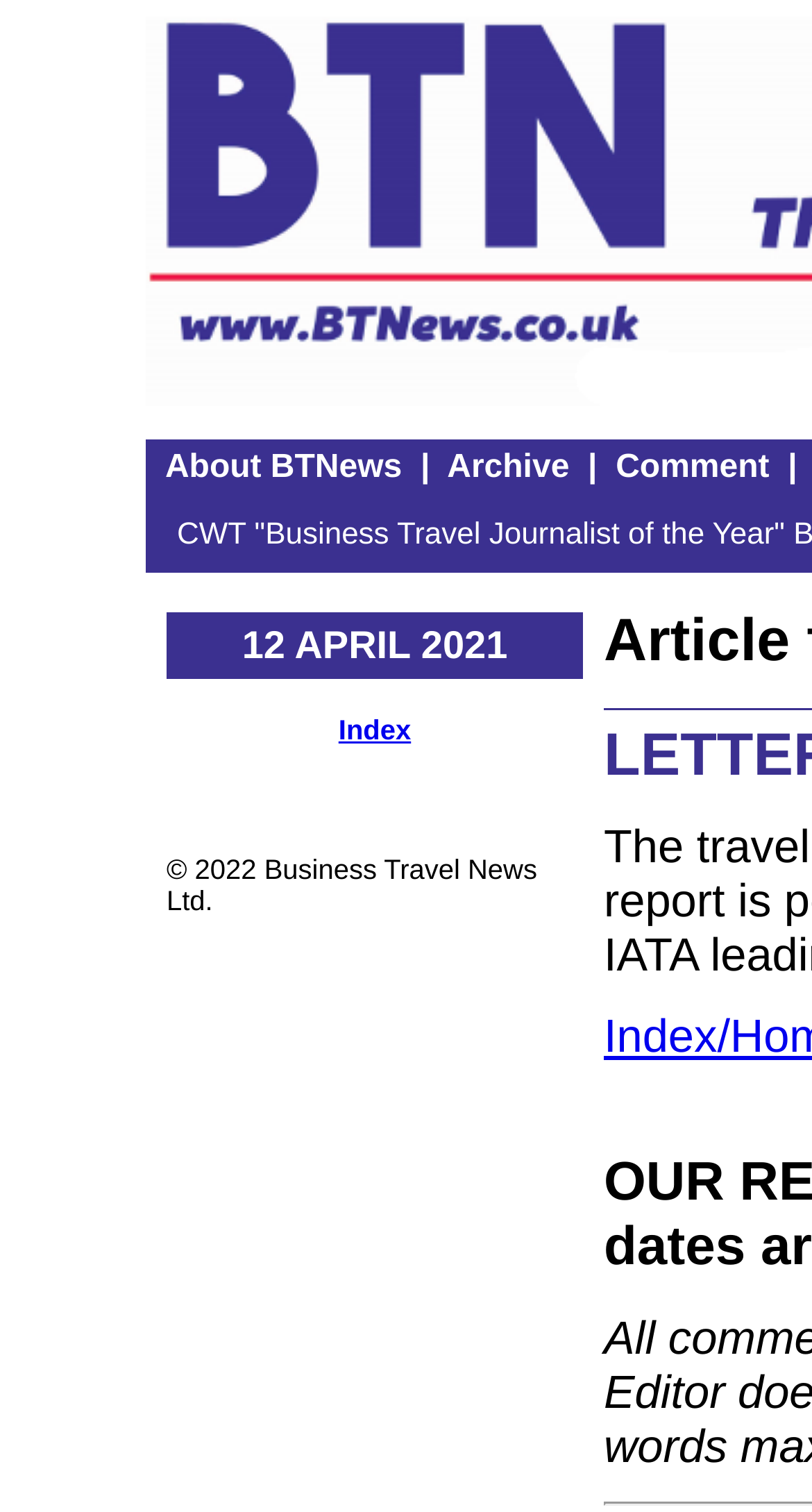What is the date mentioned on the webpage?
From the screenshot, supply a one-word or short-phrase answer.

12 APRIL 2021